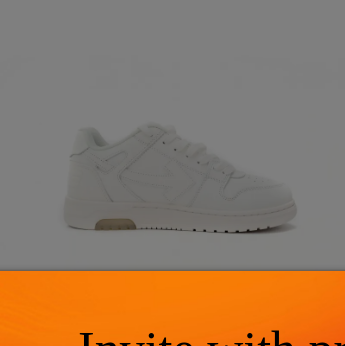Provide a brief response in the form of a single word or phrase:
What is the design aesthetic of the sneakers?

Modern and minimalist